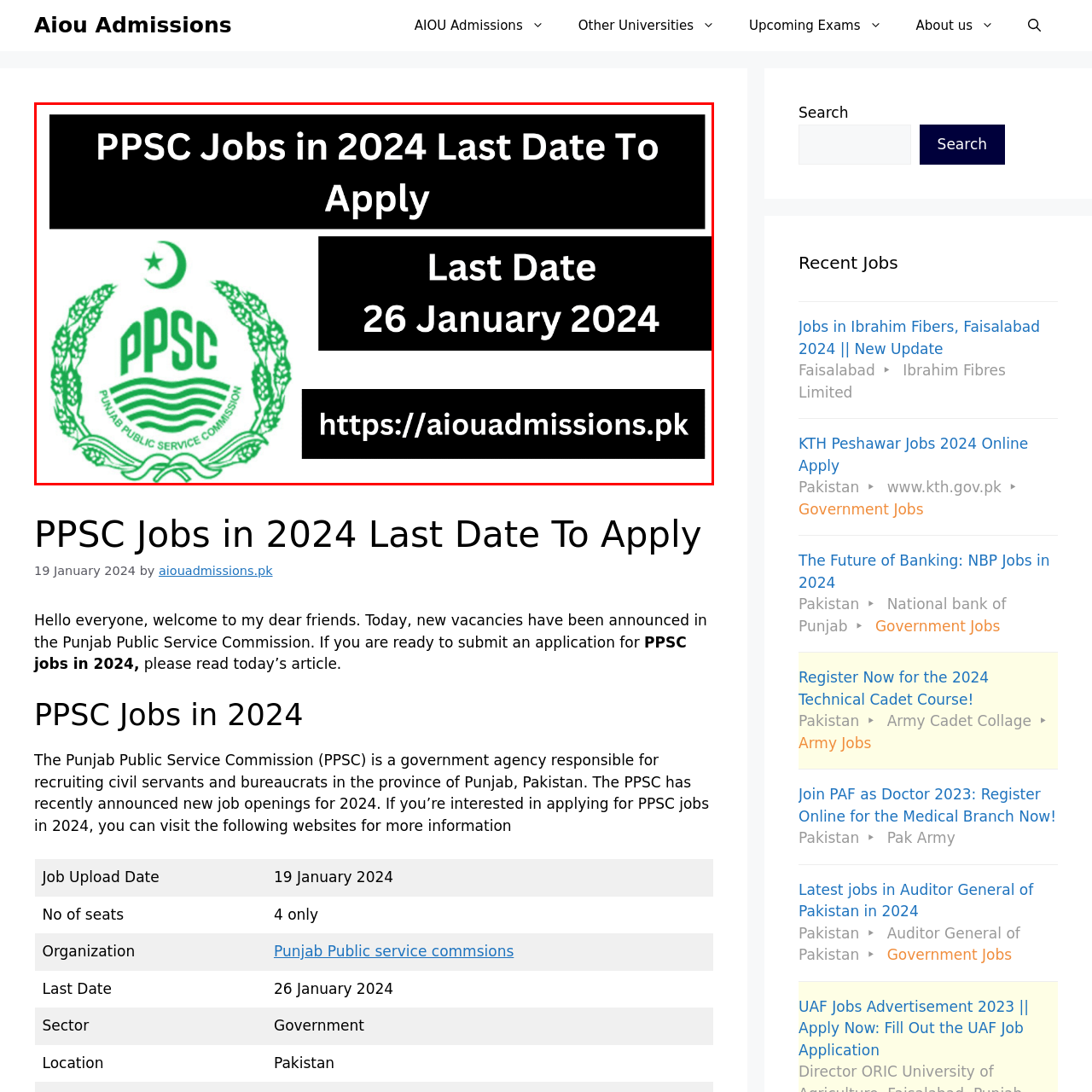Focus on the section encased in the red border, What is the symbol of the authority of the commission? Give your response as a single word or phrase.

PPSC logo